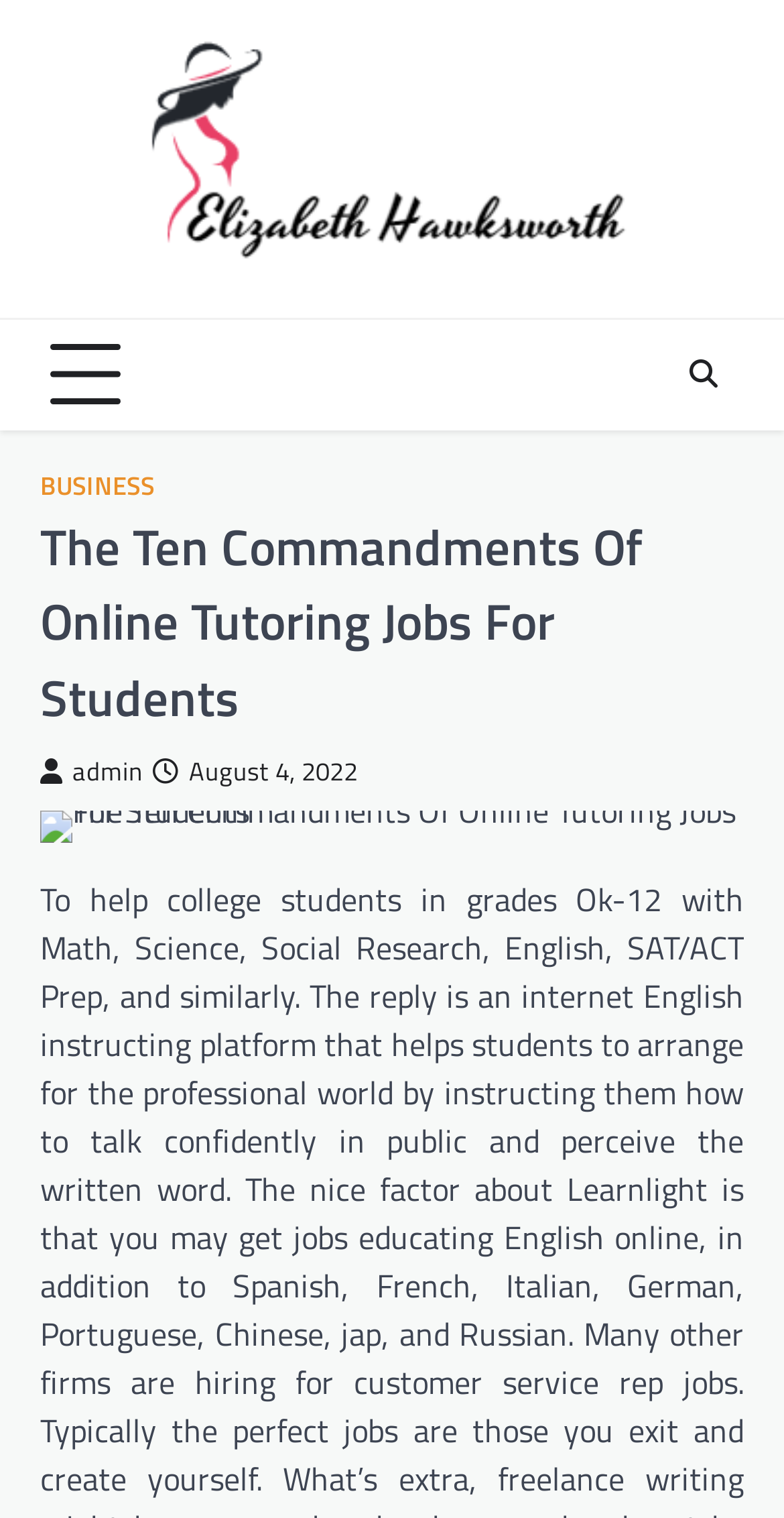What is the category of the article?
Answer with a single word or phrase by referring to the visual content.

BUSINESS